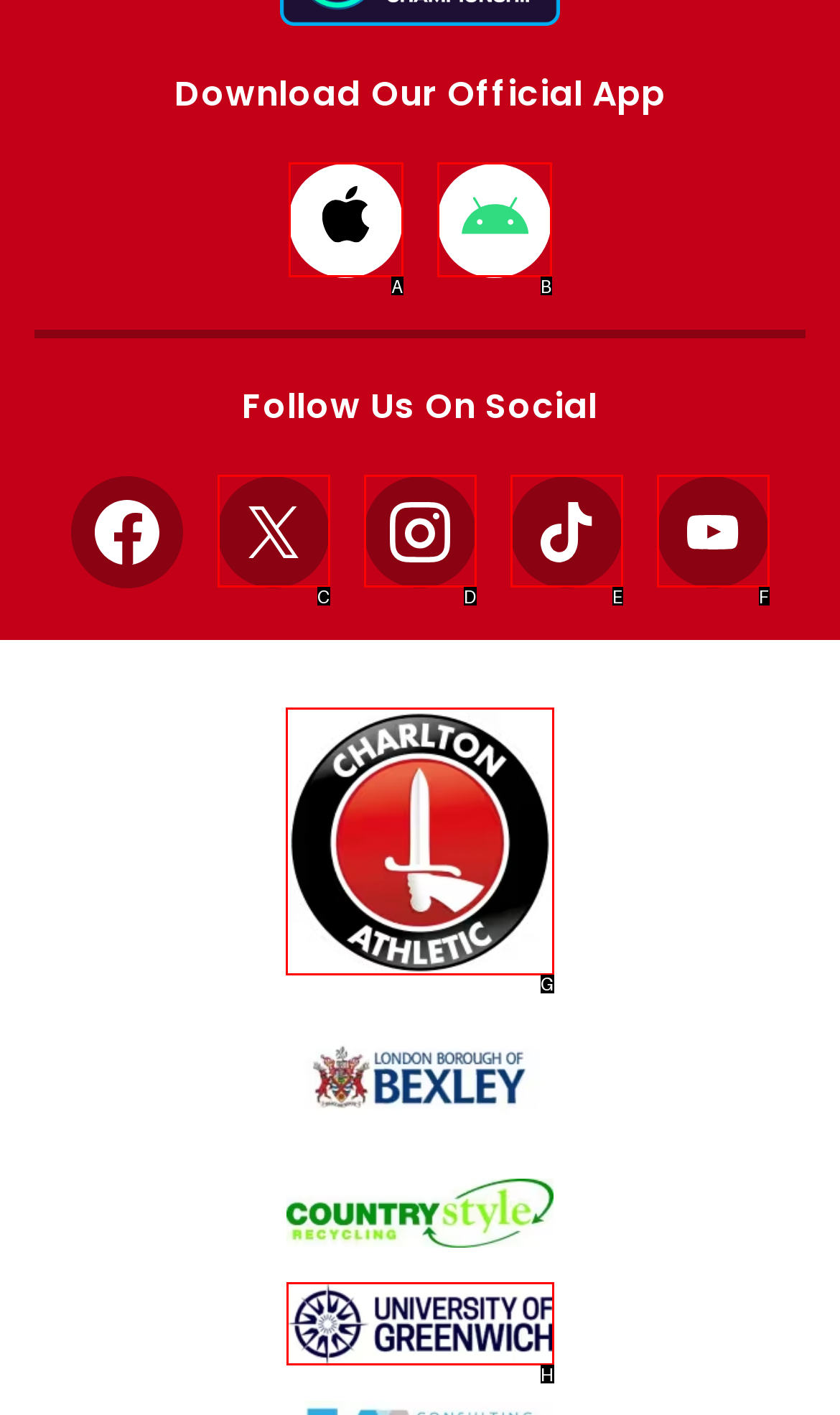Identify the correct letter of the UI element to click for this task: Read about Charlton Athletic FC
Respond with the letter from the listed options.

G